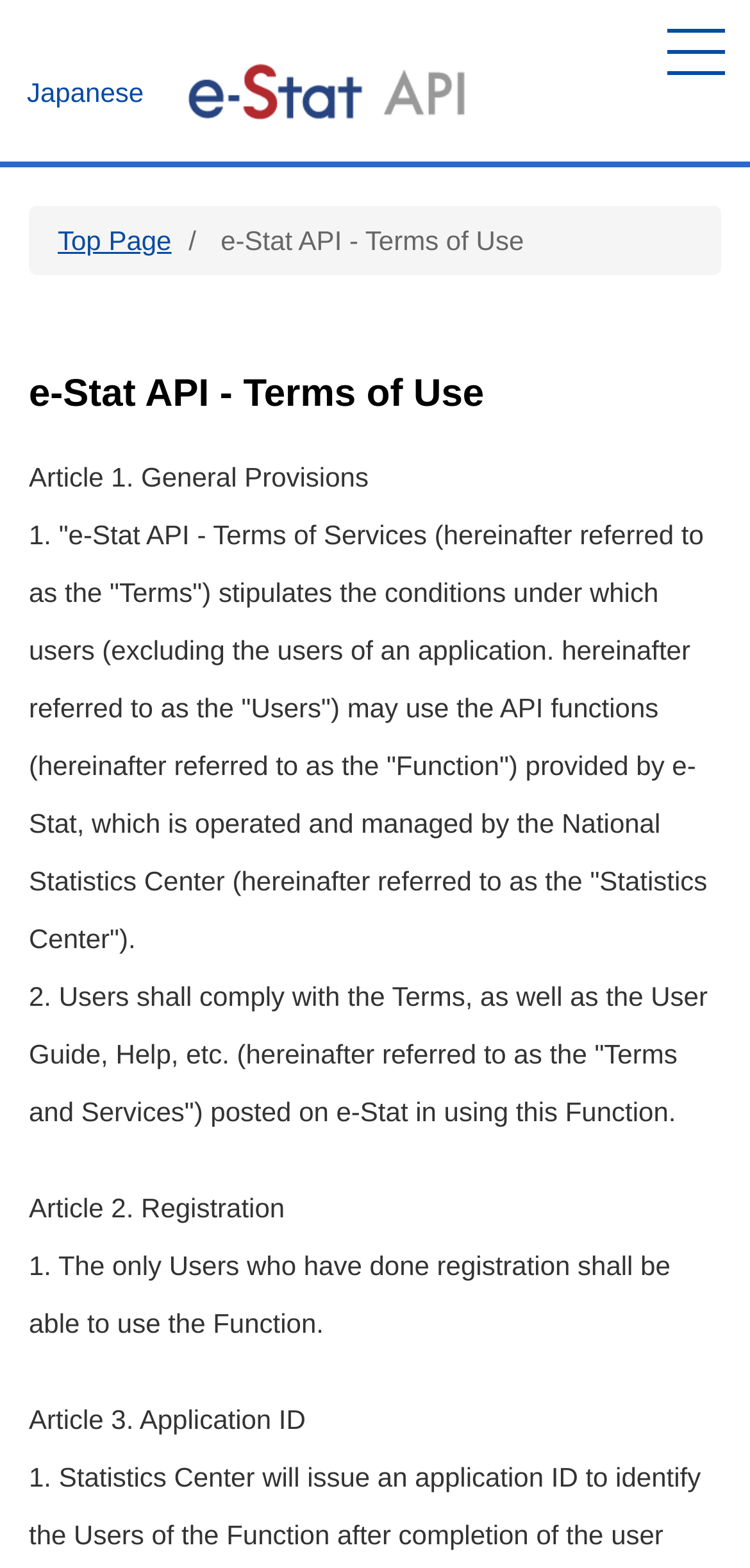Given the description of a UI element: "menu", identify the bounding box coordinates of the matching element in the webpage screenshot.

[0.89, 0.018, 0.967, 0.055]